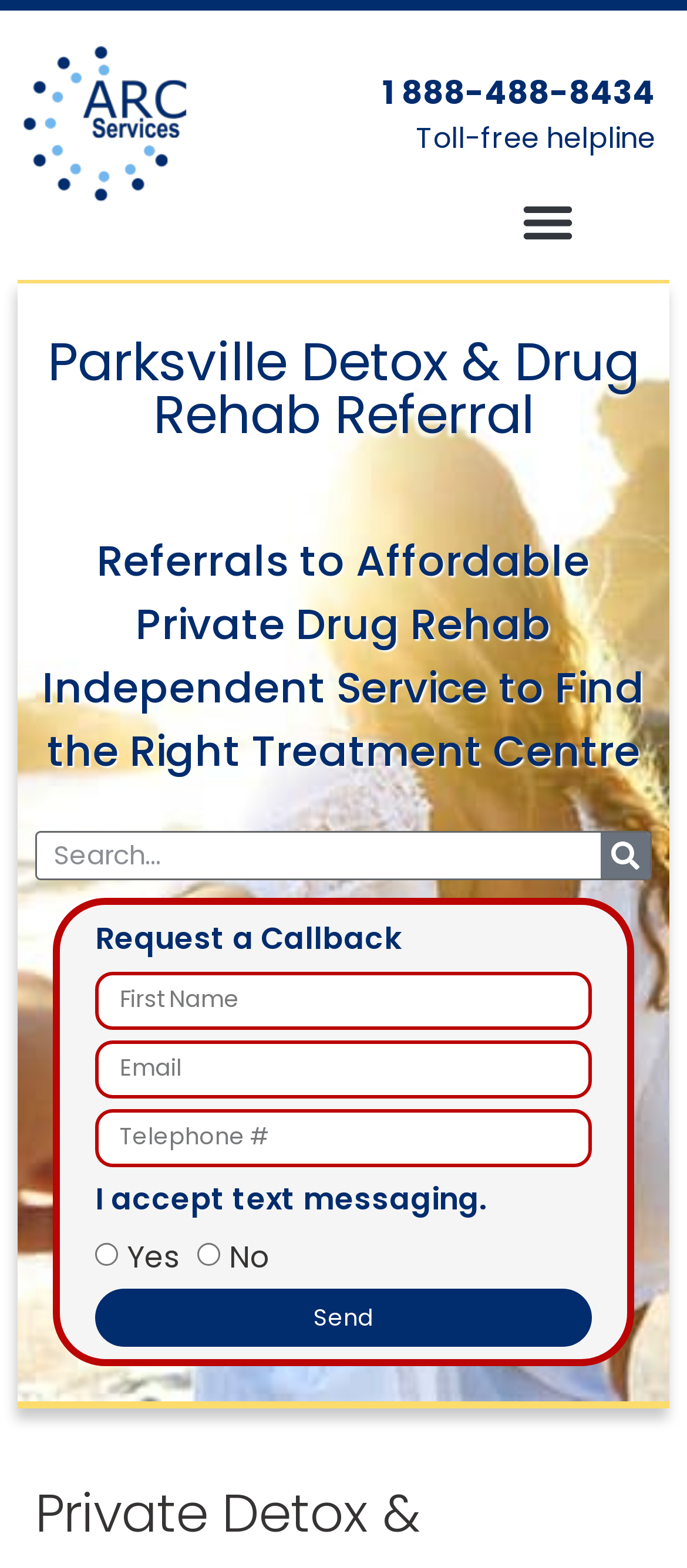Review the image closely and give a comprehensive answer to the question: What is the purpose of the search box?

I inferred the purpose of the search box by looking at the context in which it is placed. The webpage is about private drug rehab and alcohol treatment referral, and the search box is located below the heading 'Parksville Detox & Drug Rehab Referral'. Therefore, it is likely that the search box is meant to help users find treatment centers.